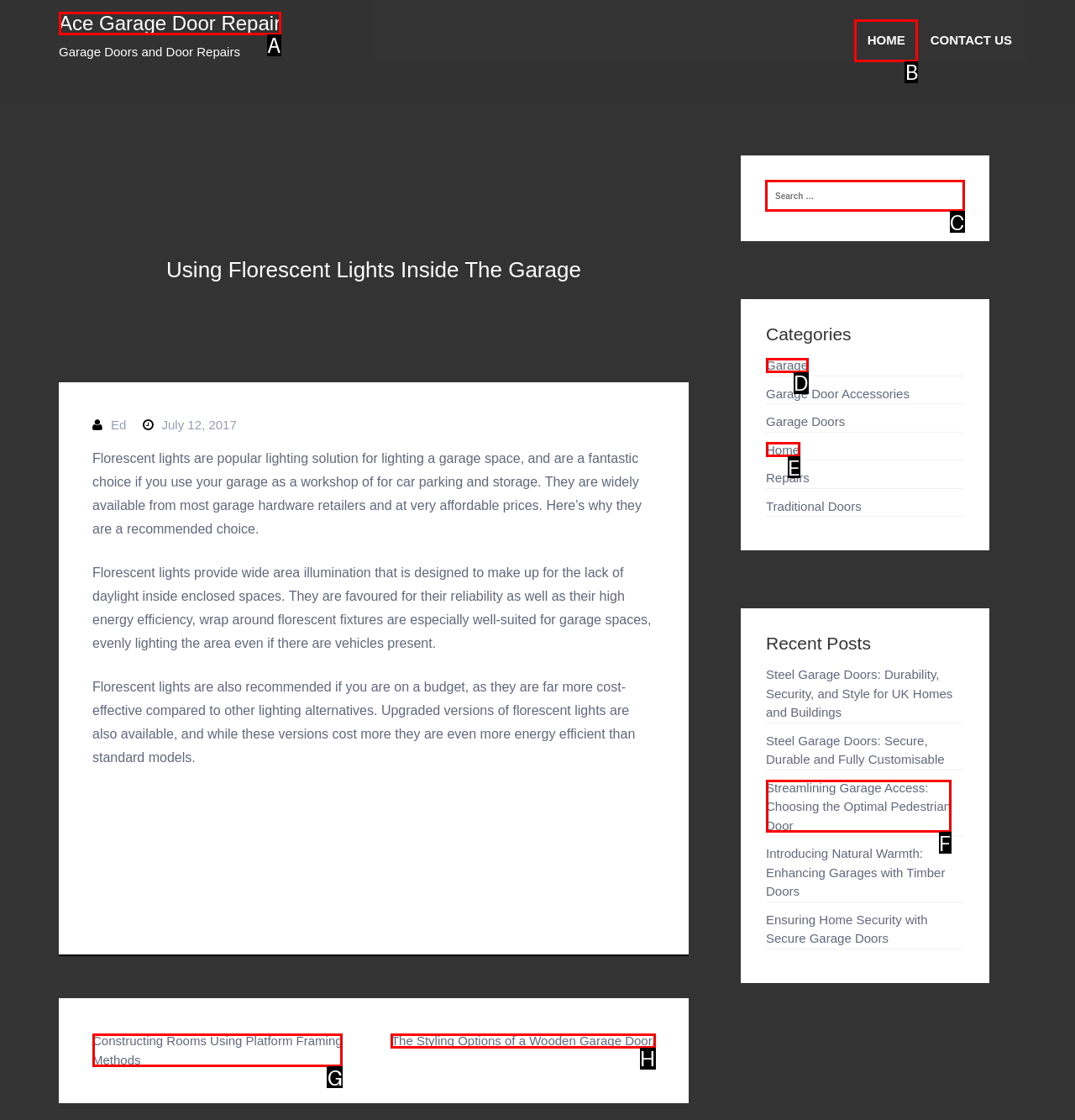Tell me which one HTML element I should click to complete this task: Search for something Answer with the option's letter from the given choices directly.

C